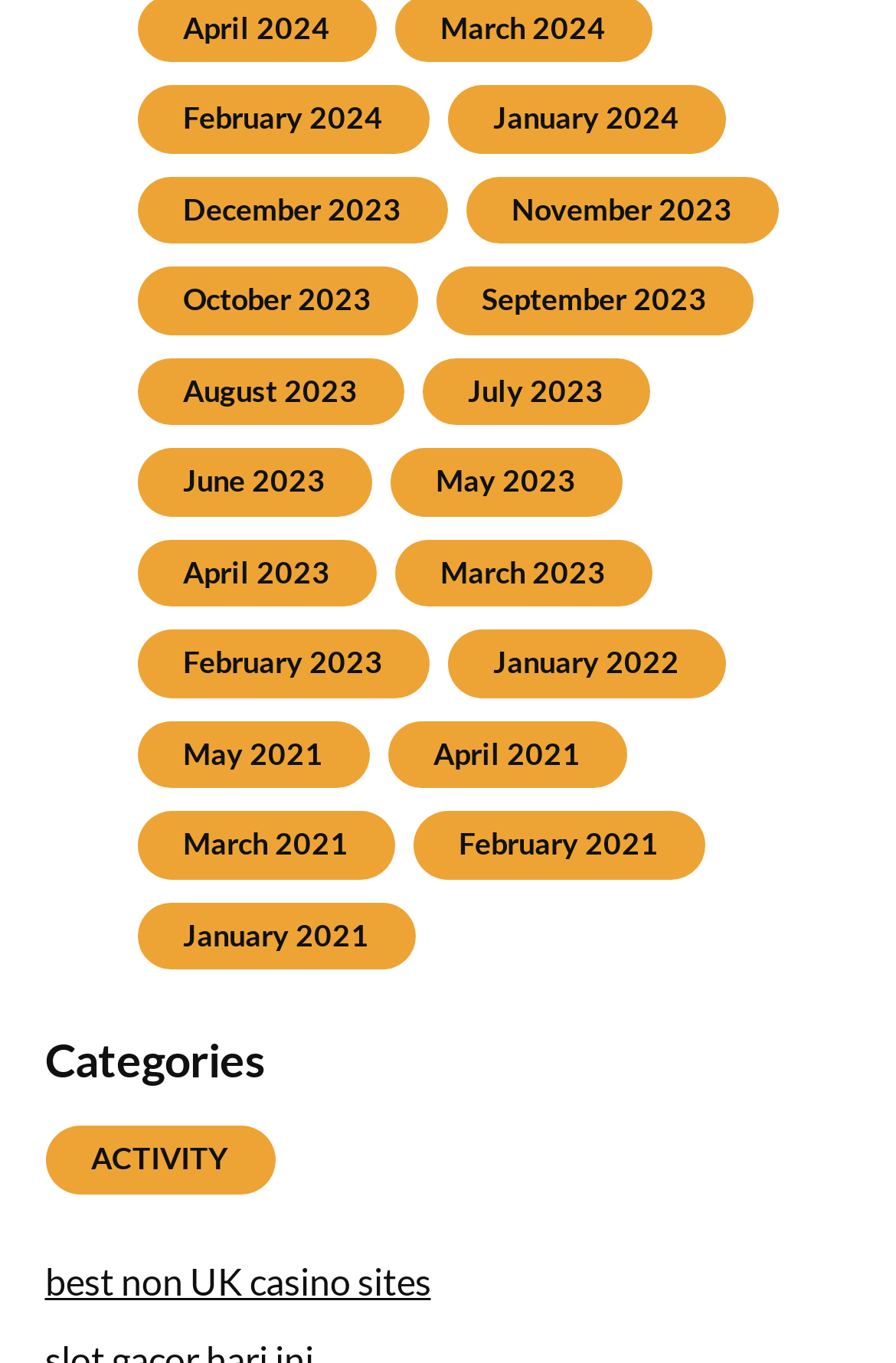Refer to the image and offer a detailed explanation in response to the question: What is the topic of the last link on the webpage?

I looked at the last link on the webpage and found that its text is 'best non UK casino sites', which suggests that the topic is related to online casinos.